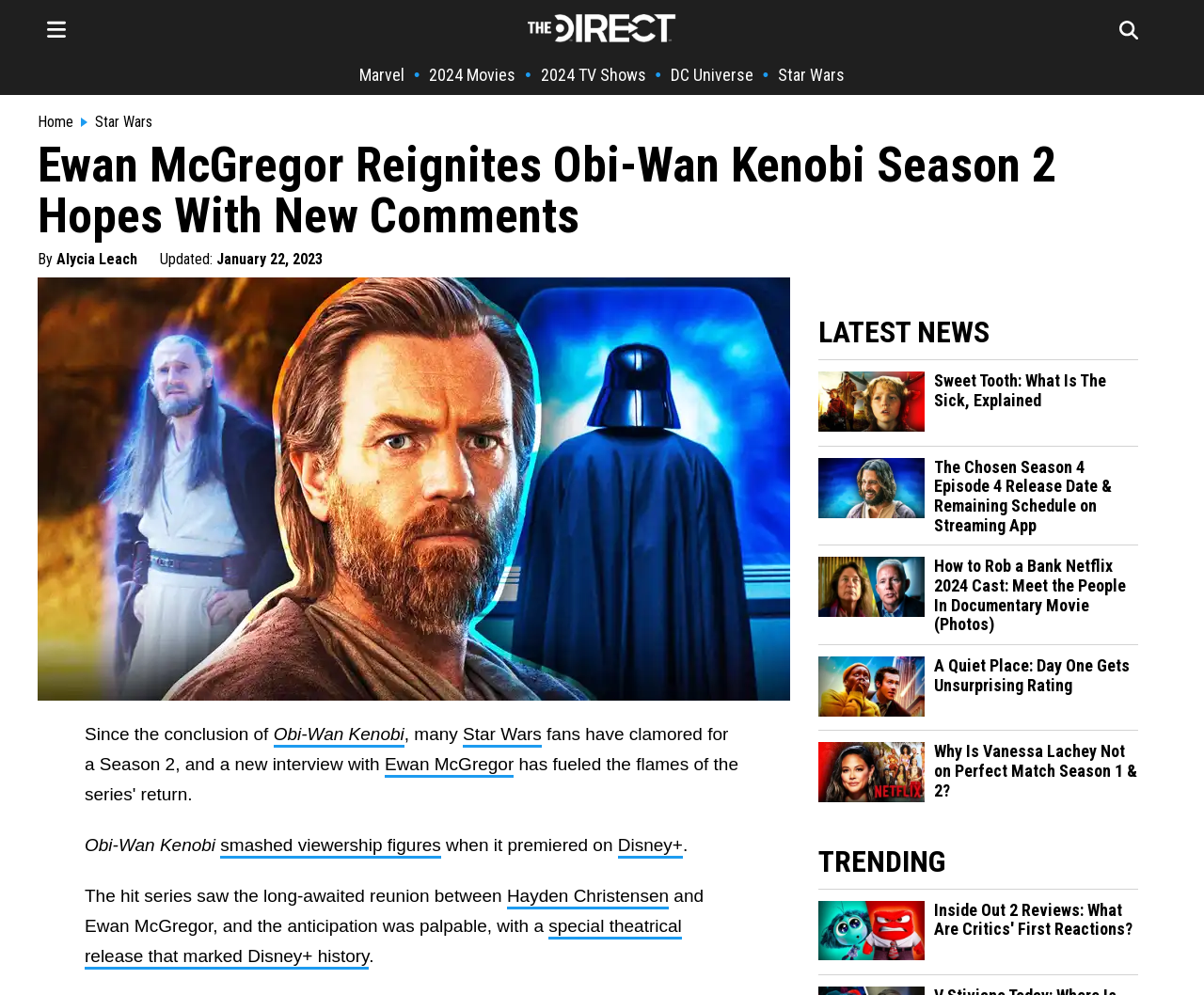Please identify the bounding box coordinates of the clickable area that will fulfill the following instruction: "View the latest news". The coordinates should be in the format of four float numbers between 0 and 1, i.e., [left, top, right, bottom].

[0.68, 0.317, 0.945, 0.352]